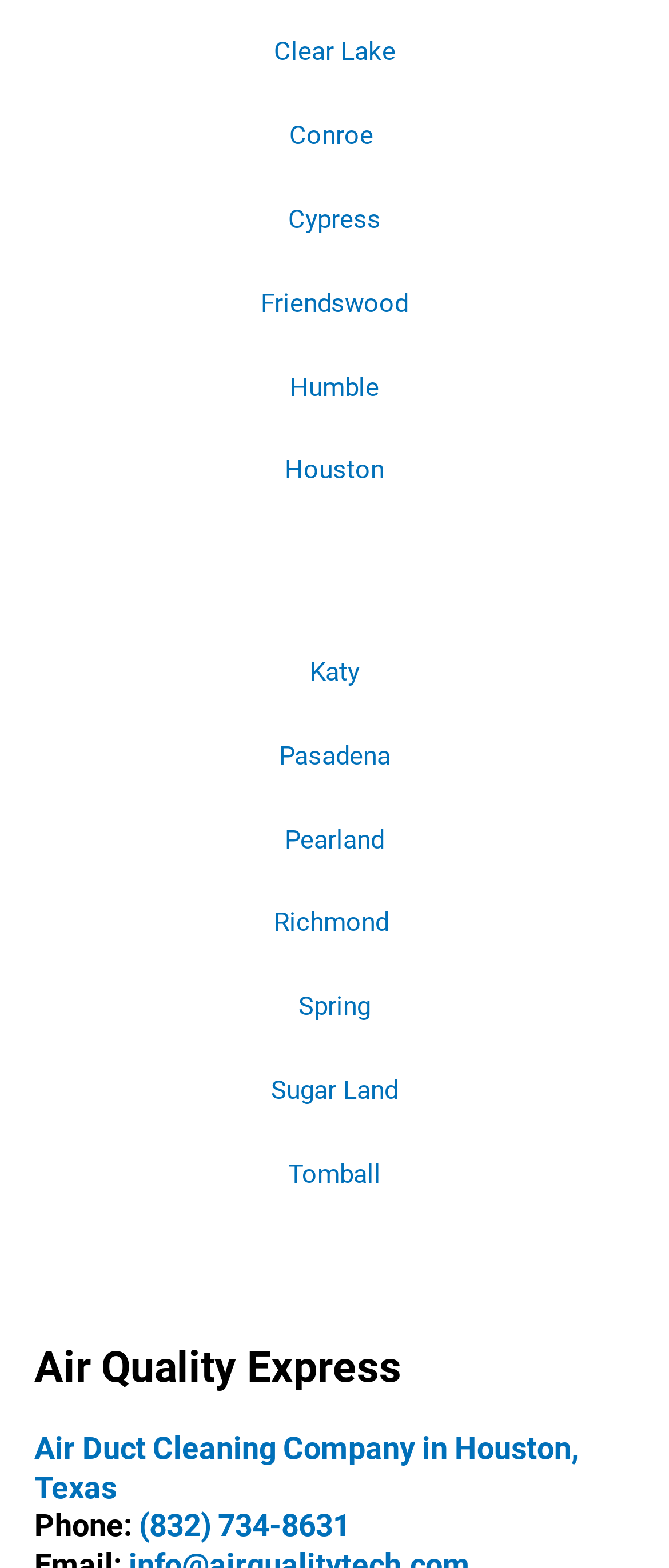For the element described, predict the bounding box coordinates as (top-left x, top-left y, bottom-right x, bottom-right y). All values should be between 0 and 1. Element description: (832) 734-8631

[0.208, 0.961, 0.523, 0.984]